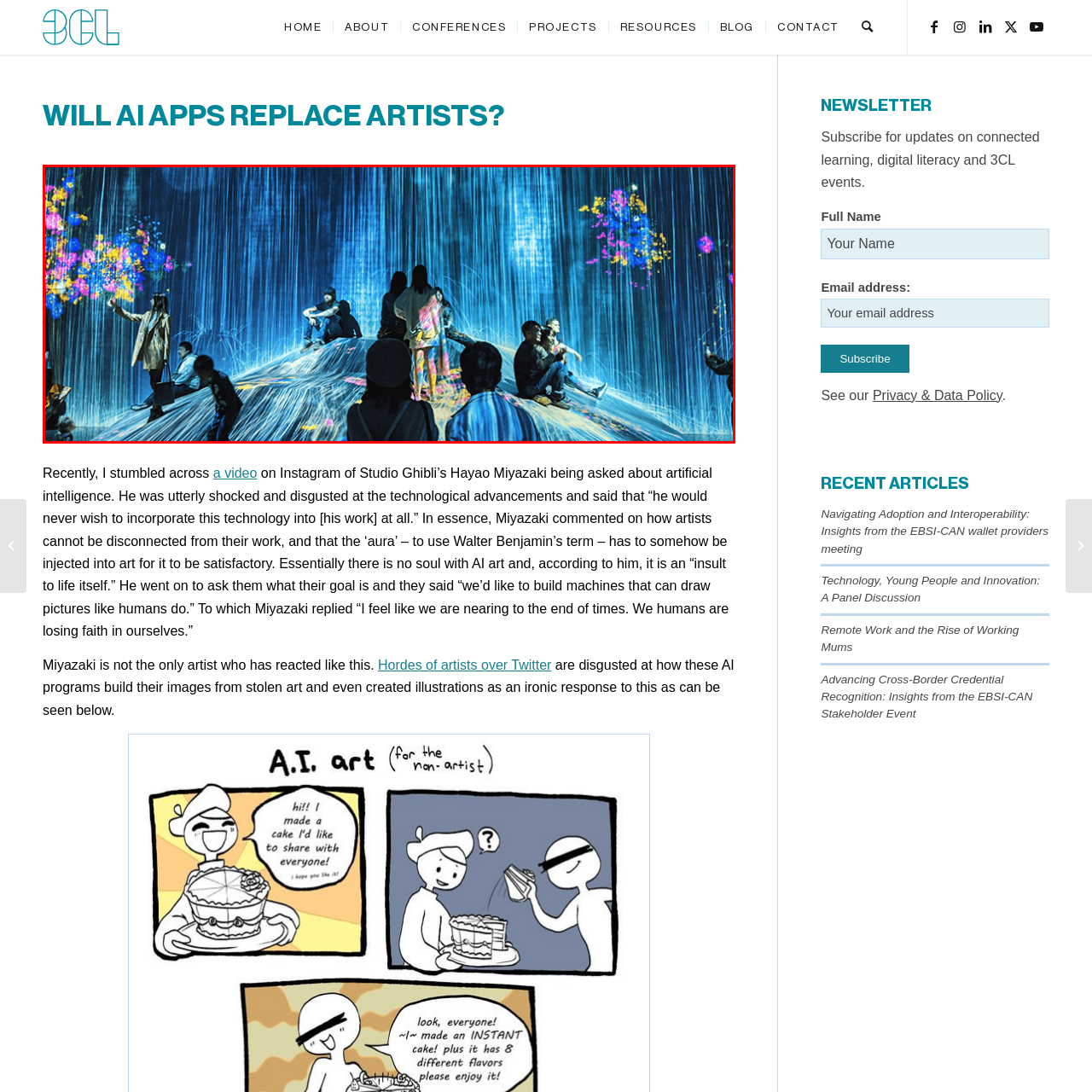Explain in detail what is happening in the image that is surrounded by the red box.

The image showcases a vibrant and immersive digital art installation, where a diverse group of visitors interacts with a captivating visual display. The scene is characterized by cascading streams of light and color that seem to flow like a waterfall, creating an enchanting atmosphere. Colorful abstract shapes and patterns emerge in the air, inviting onlookers to explore the fusion of technology and creativity. Participants are seen both seated and standing, fully engaged with the artwork, fostering a sense of community and wonder. This dynamic space highlights the intersection of digital innovation and artistic expression, making it a captivating experience for all who visit.